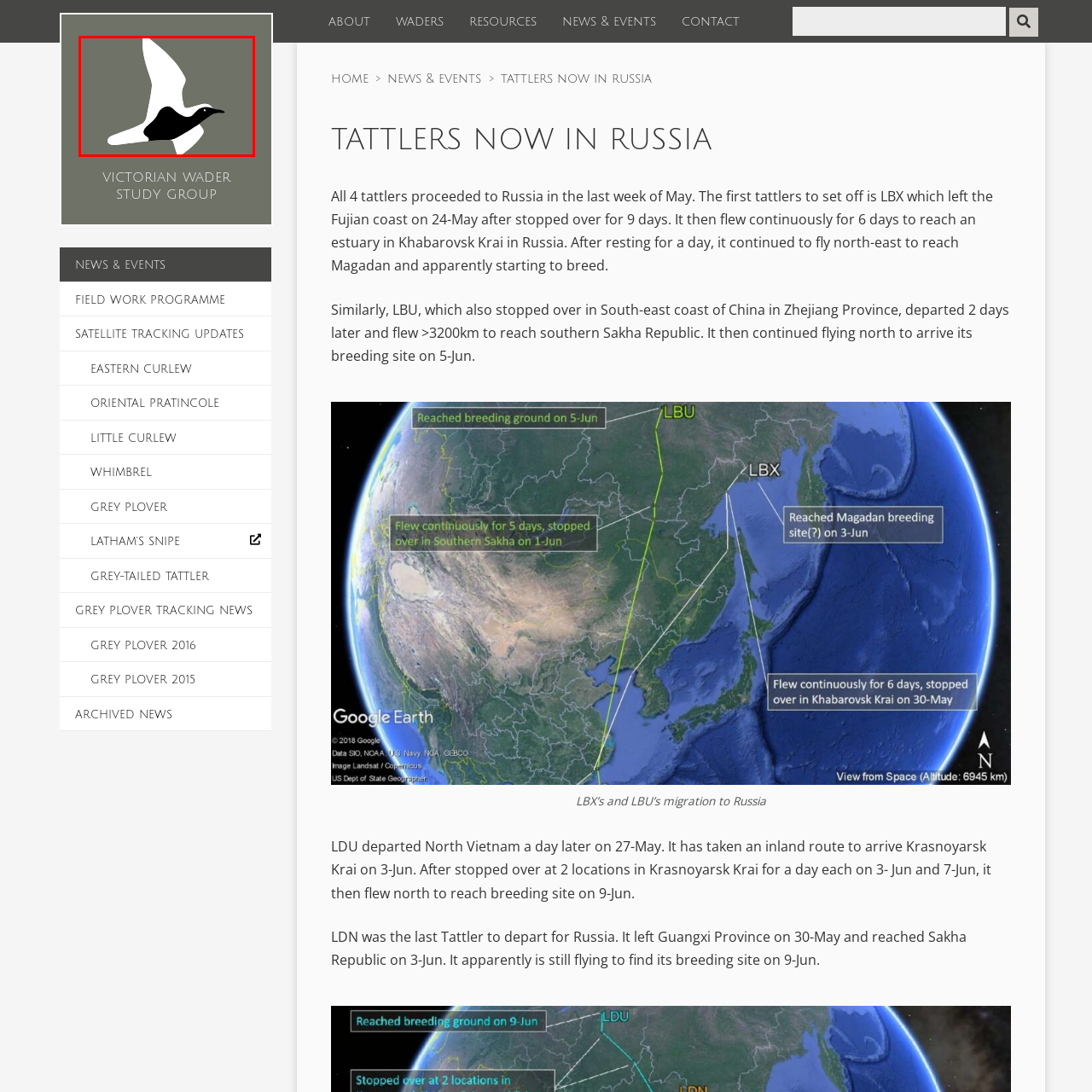Direct your attention to the part of the image marked by the red boundary and give a detailed response to the following question, drawing from the image: What is the purpose of the artwork?

The piece not only complements the informative content but also enhances the overall appeal of the article, inviting readers to explore the fascinating world of wader species and their remarkable long-distance travels.